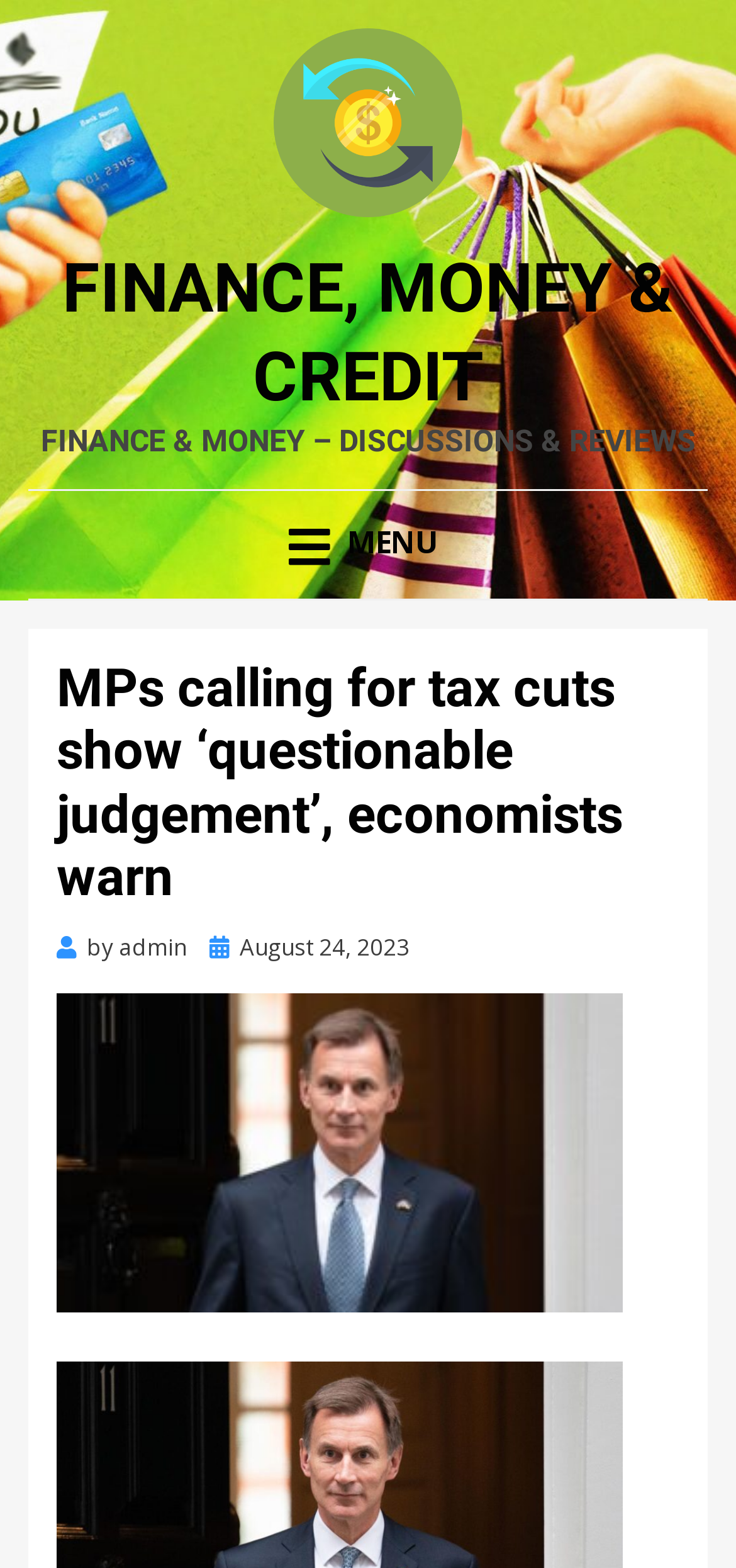Identify the bounding box coordinates for the UI element described as follows: "Finance, Money & Credit". Ensure the coordinates are four float numbers between 0 and 1, formatted as [left, top, right, bottom].

[0.085, 0.159, 0.915, 0.266]